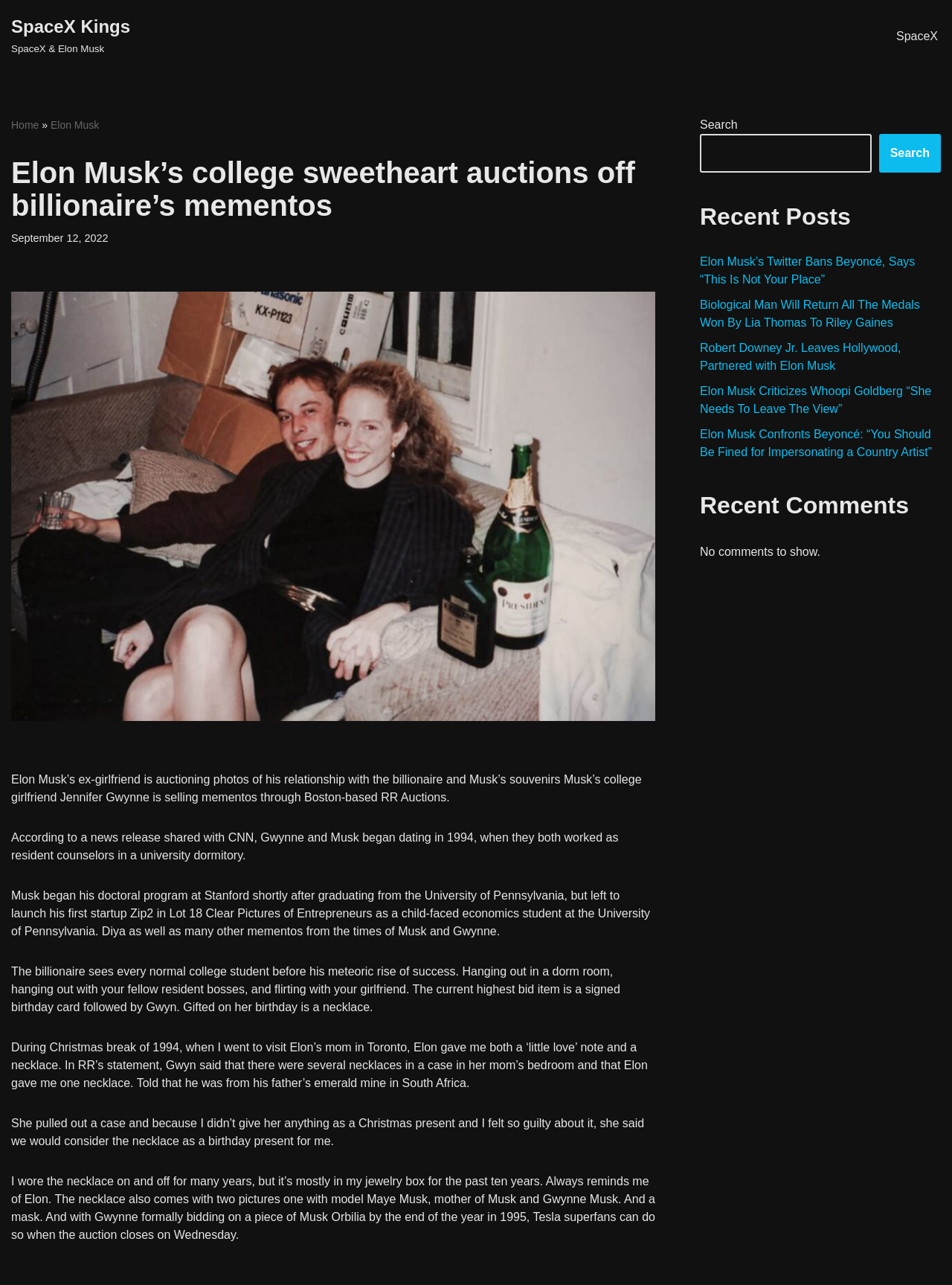What is the current highest bid item in the auction?
Please use the visual content to give a single word or phrase answer.

A signed birthday card